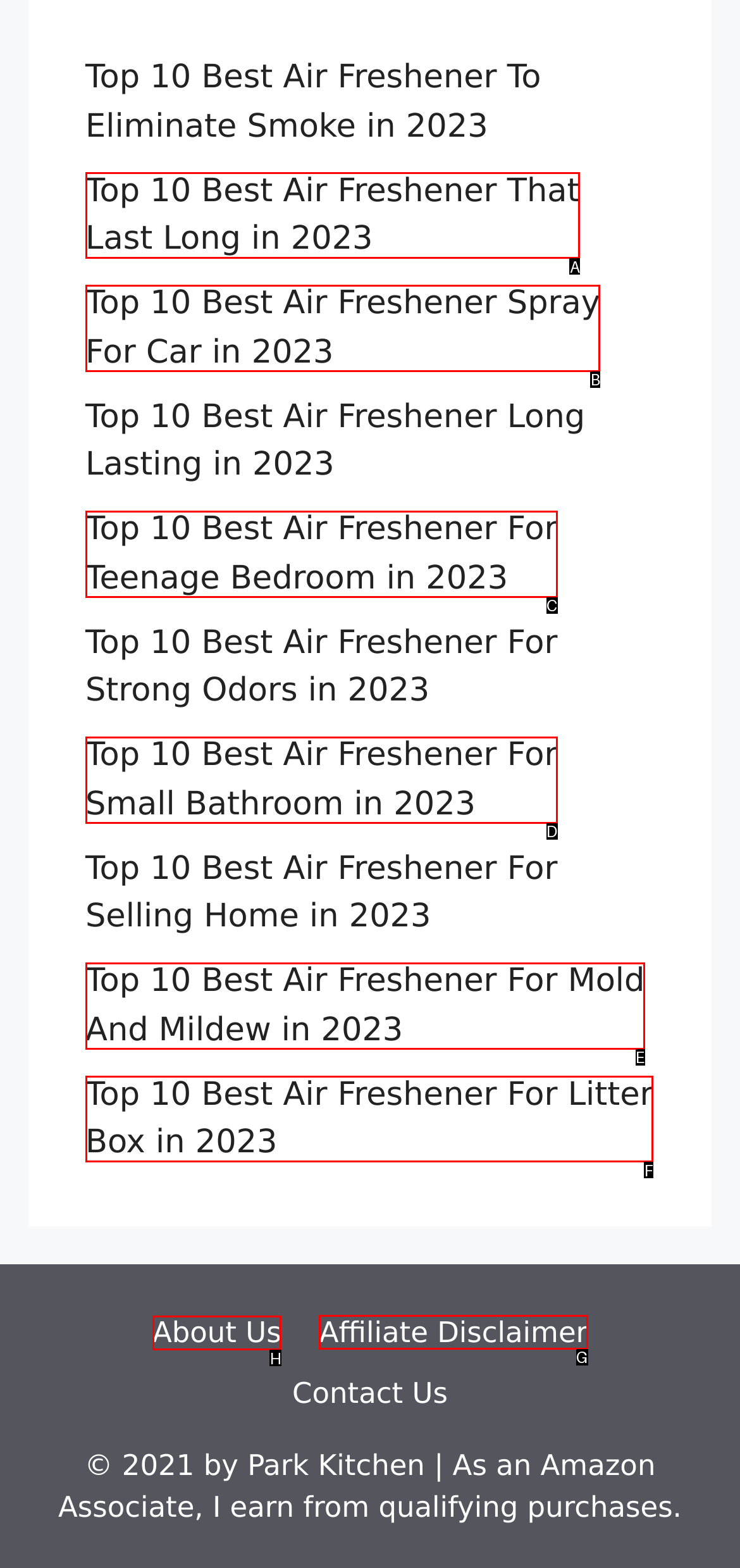Which option should I select to accomplish the task: Visit About Us page? Respond with the corresponding letter from the given choices.

H